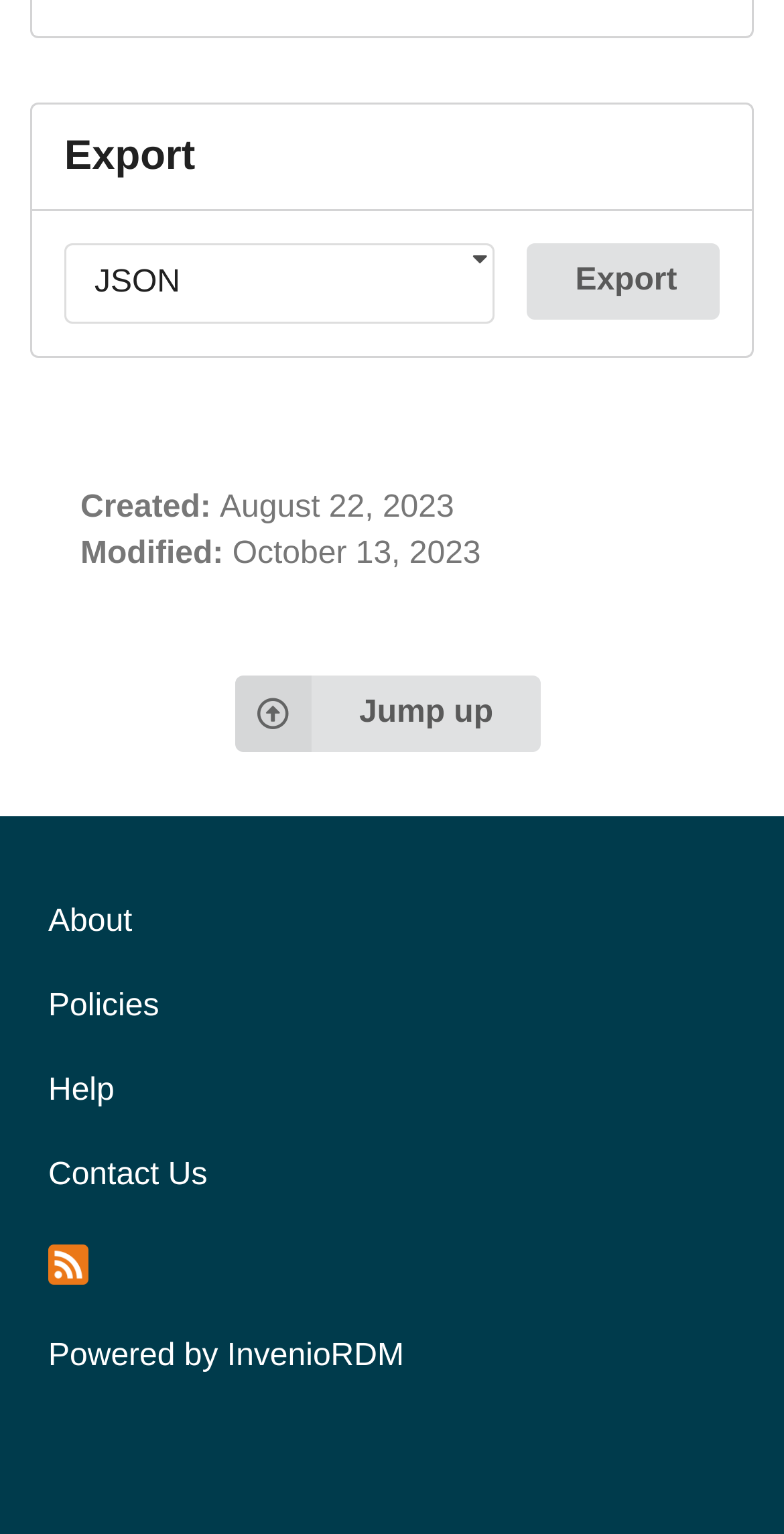What information is provided in the 'Upload information' section?
Offer a detailed and exhaustive answer to the question.

The 'Upload information' section contains a description list with two terms, 'Created:' and 'Modified:', and their corresponding details, 'August 22, 2023' and 'October 13, 2023', respectively, indicating the creation and modification dates of the uploaded data.